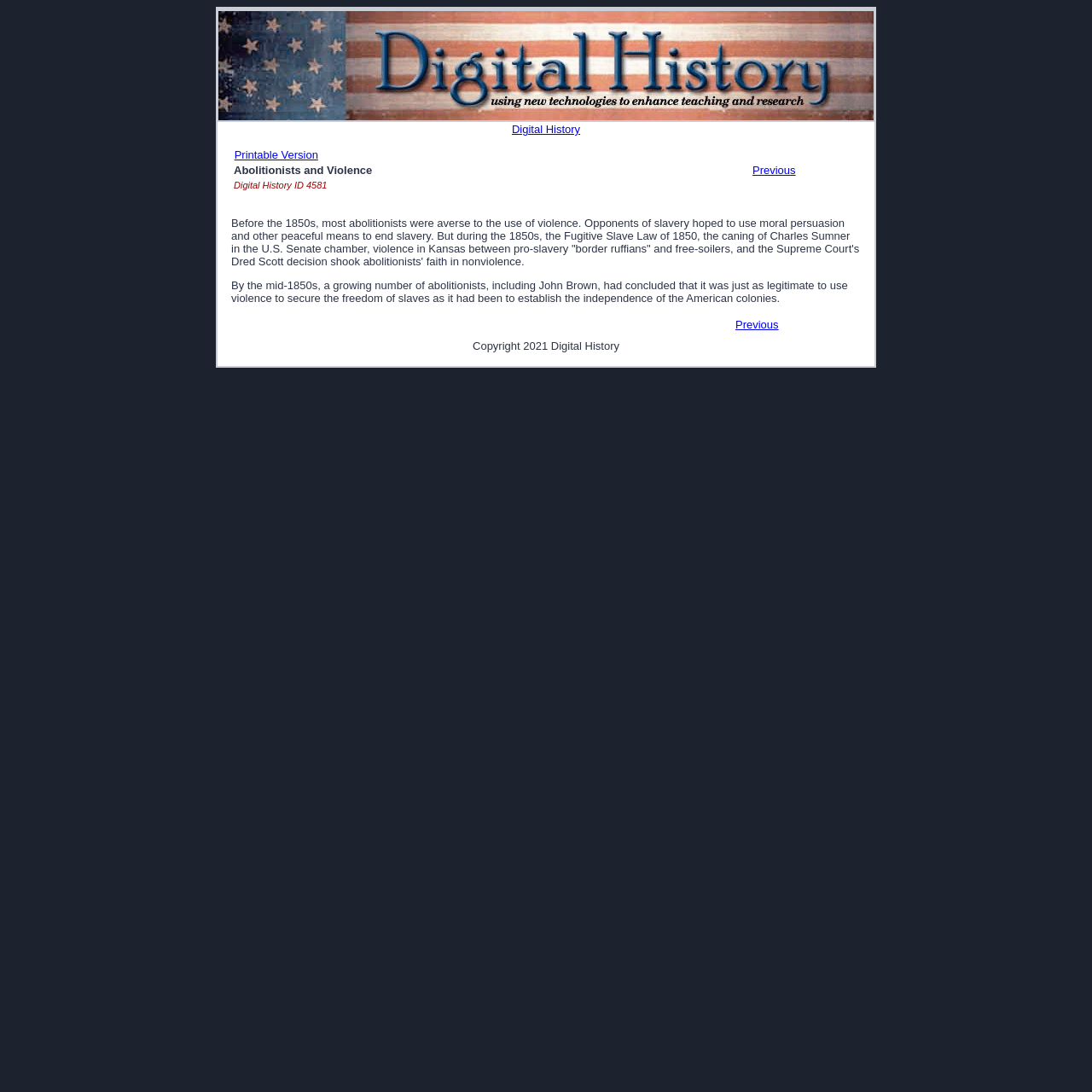Find the bounding box coordinates corresponding to the UI element with the description: "Printable Version". The coordinates should be formatted as [left, top, right, bottom], with values as floats between 0 and 1.

[0.215, 0.136, 0.291, 0.148]